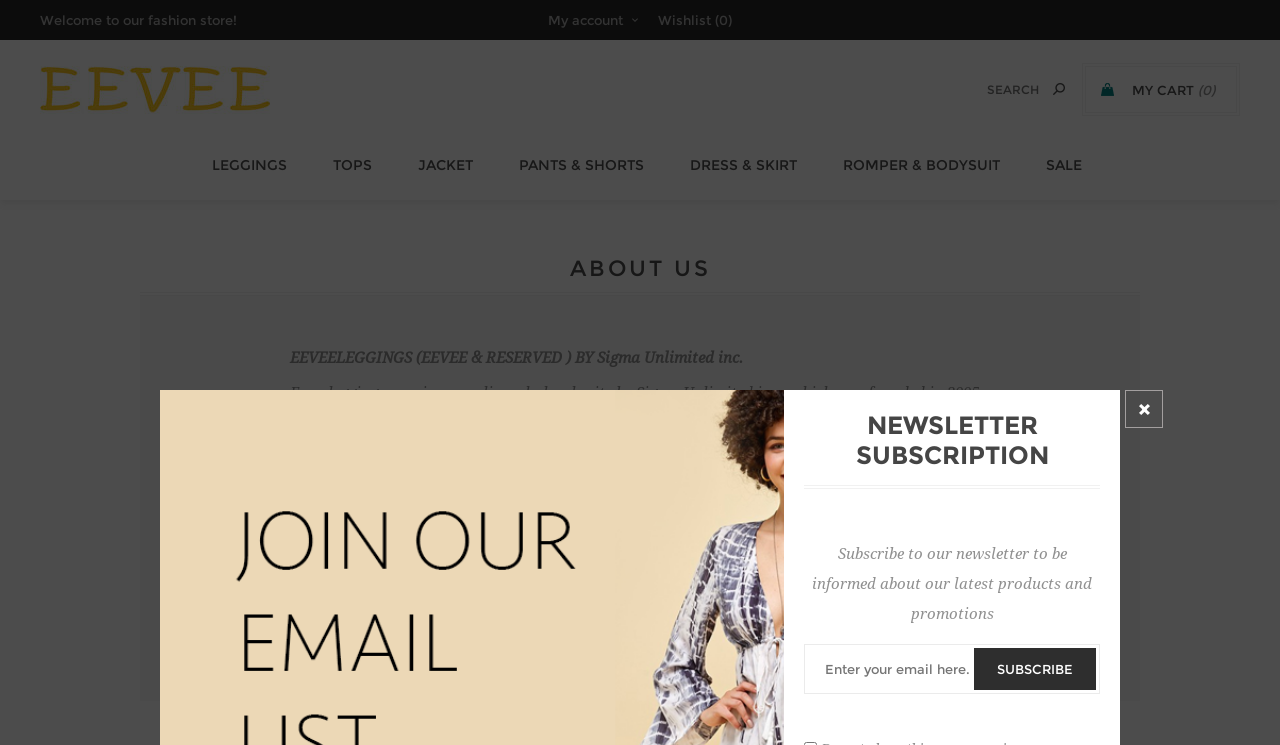Find the coordinates for the bounding box of the element with this description: "alt="EEVEE Leggings" title="EEVEE Leggings"".

[0.031, 0.067, 0.266, 0.174]